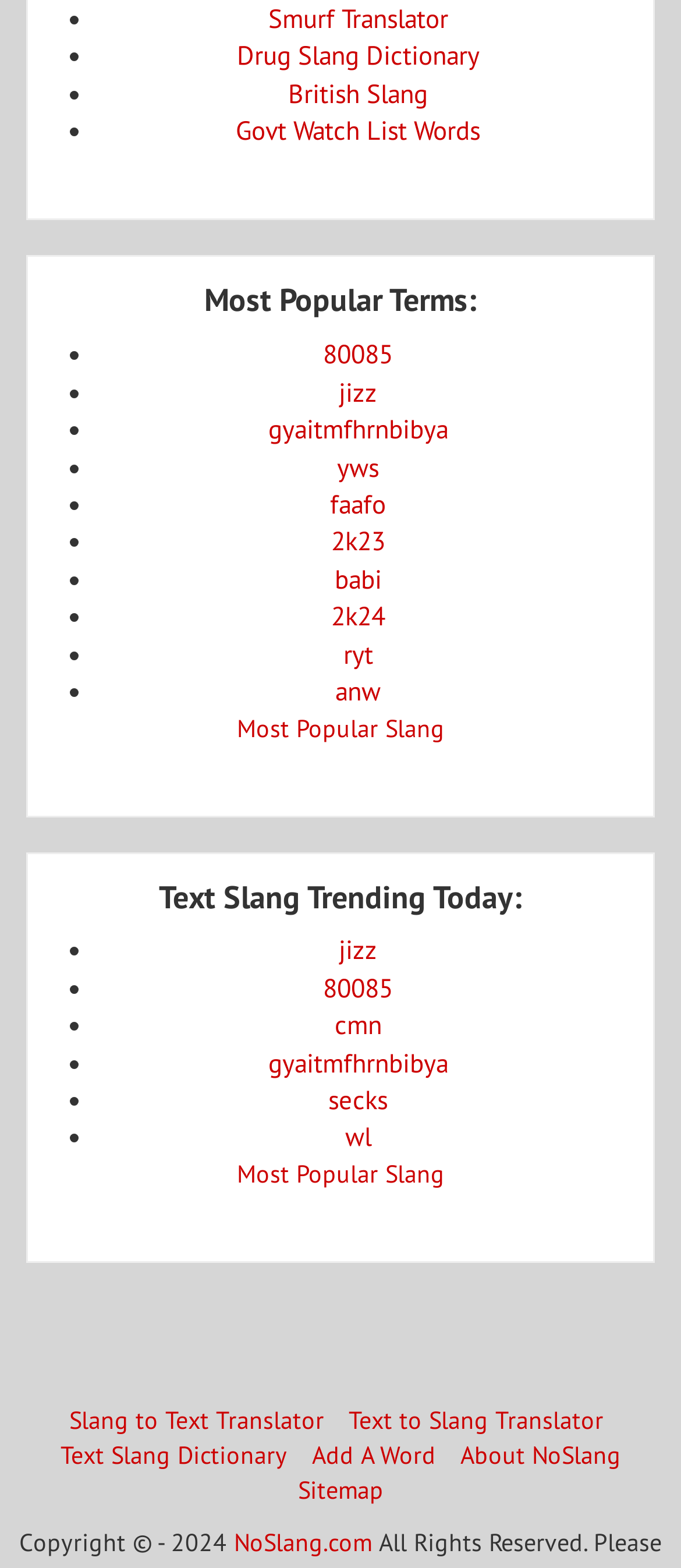Use a single word or phrase to answer the question: 
How many headings are there on this webpage?

2